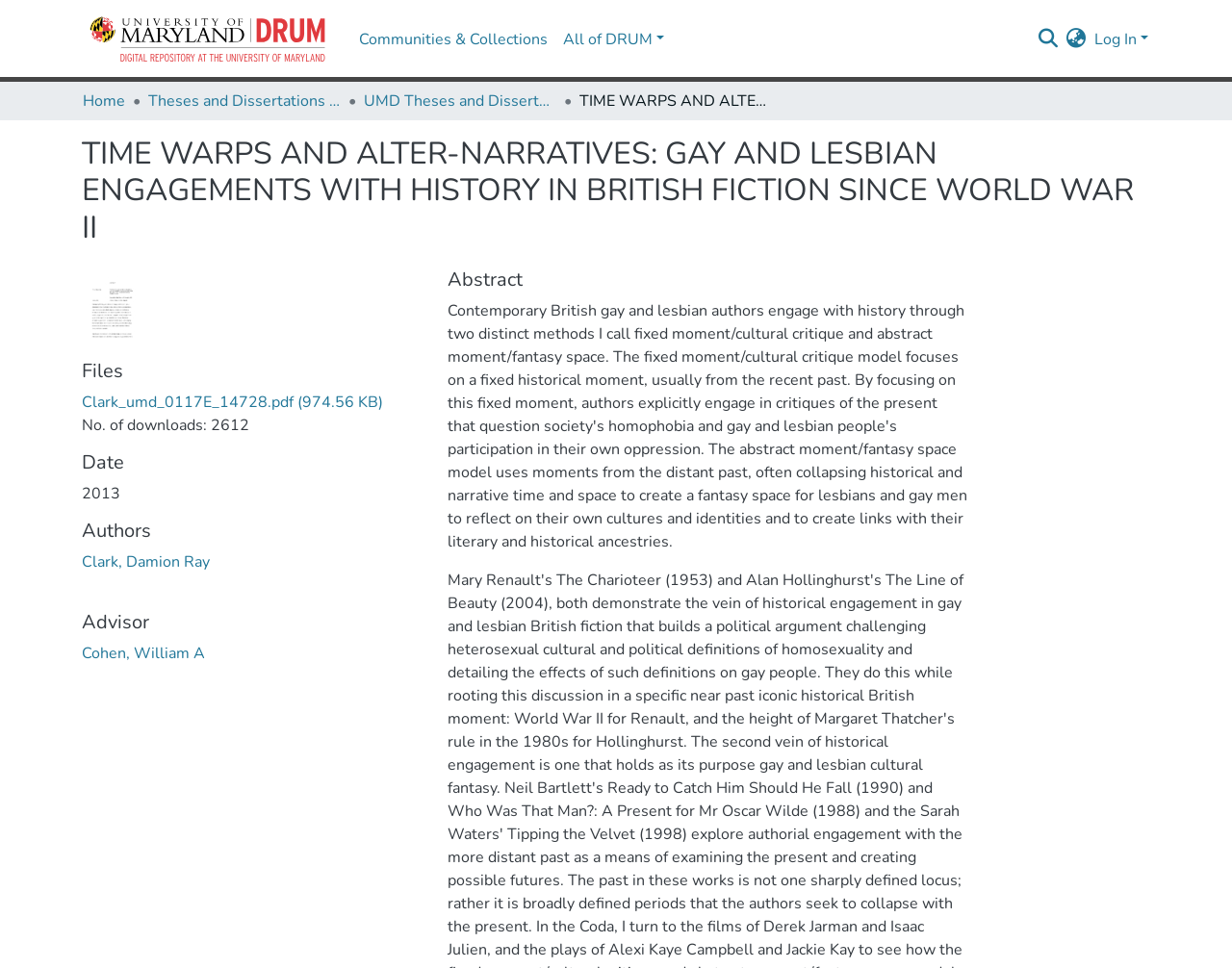Locate the UI element described by parent_node: Communities & Collections in the provided webpage screenshot. Return the bounding box coordinates in the format (top-left x, top-left y, bottom-right x, bottom-right y), ensuring all values are between 0 and 1.

[0.066, 0.0, 0.273, 0.08]